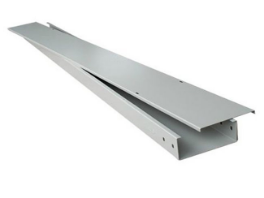Generate a detailed explanation of the scene depicted in the image.

The image depicts a sleek, elongated piece of a light steel keel, commonly used in construction and interior design. This particular item, characterized by its gray color and flat, rectangular profile, is a standard component utilized for creating suspended ceilings and partition walls. Its design, with side flanges and a central web, provides stability and support, making it ideal for lightweight construction projects. The image effectively illustrates the high-quality finish and practical design of this essential building material, which plays a crucial role in modern architectural frameworks.